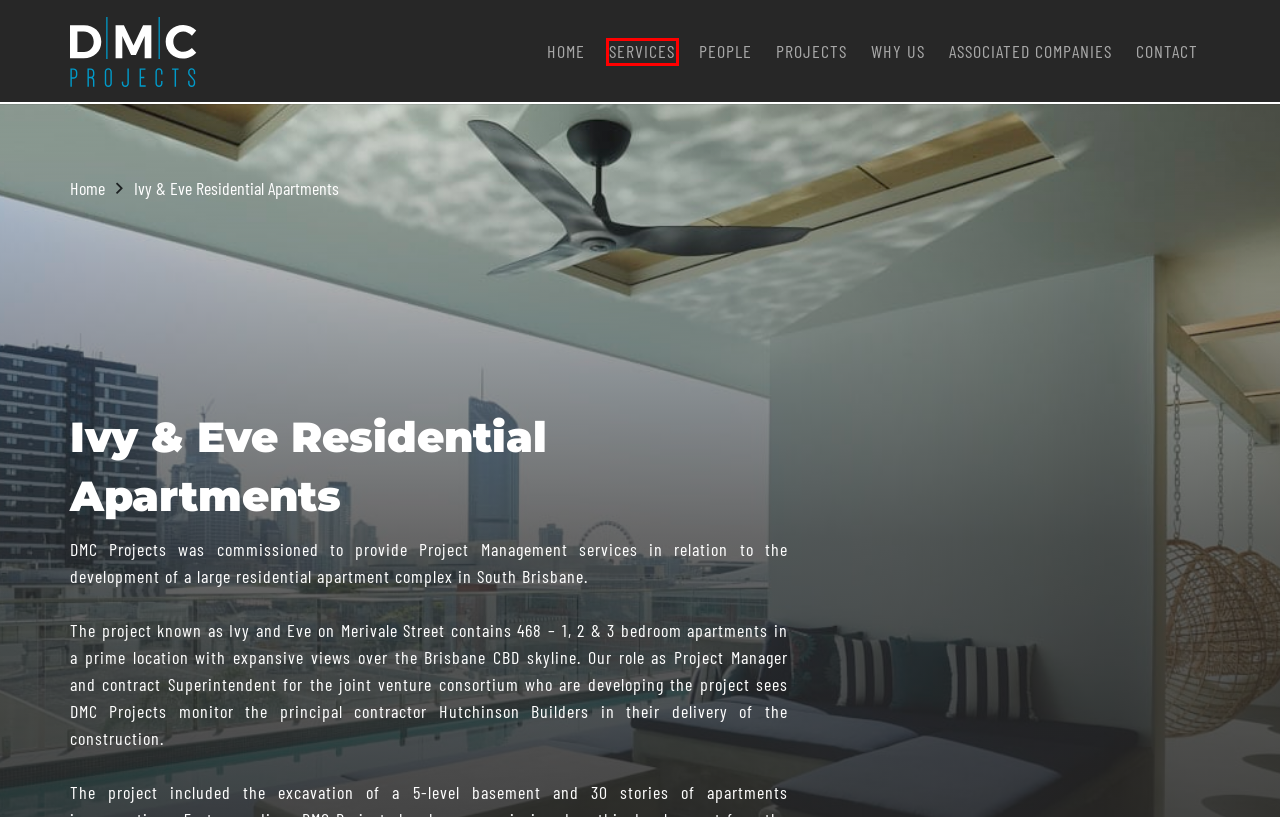You have received a screenshot of a webpage with a red bounding box indicating a UI element. Please determine the most fitting webpage description that matches the new webpage after clicking on the indicated element. The choices are:
A. DMC Projects | DMC Projects Pty Ltd
B. Associated Companies | DMC Projects Pty Ltd
C. Services | DMC Projects Pty Ltd
D. DMC Choose Us | DMC Projects Pty Ltd
E. Michael Hill Jewellers | DMC Projects Pty Ltd
F. DMC Contact | DMC Projects Pty Ltd
G. DMC People | DMC Projects Pty Ltd
H. Home | DMC Projects Pty Ltd

C